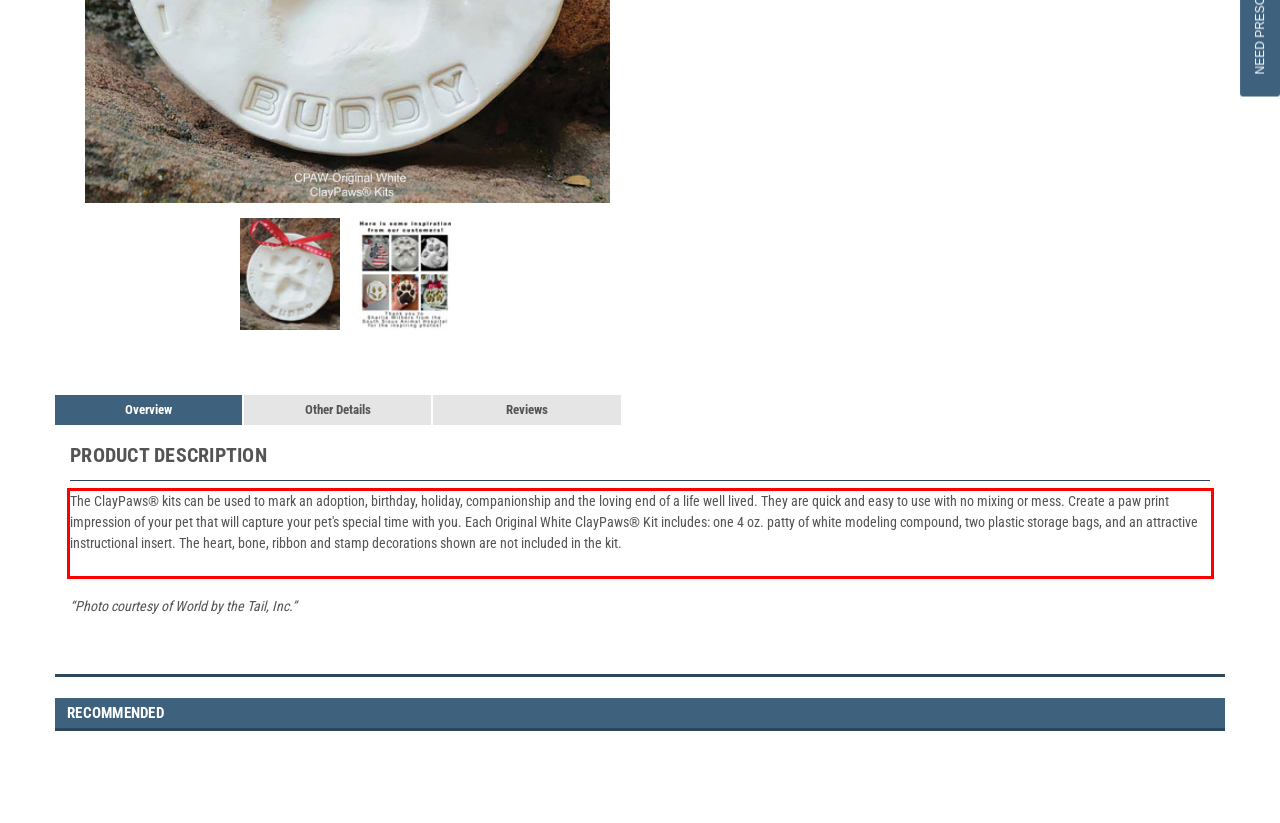Please perform OCR on the text within the red rectangle in the webpage screenshot and return the text content.

The ClayPaws® kits can be used to mark an adoption, birthday, holiday, companionship and the loving end of a life well lived. They are quick and easy to use with no mixing or mess. Create a paw print impression of your pet that will capture your pet's special time with you. Each Original White ClayPaws® Kit includes: one 4 oz. patty of white modeling compound, two plastic storage bags, and an attractive instructional insert. The heart, bone, ribbon and stamp decorations shown are not included in the kit.